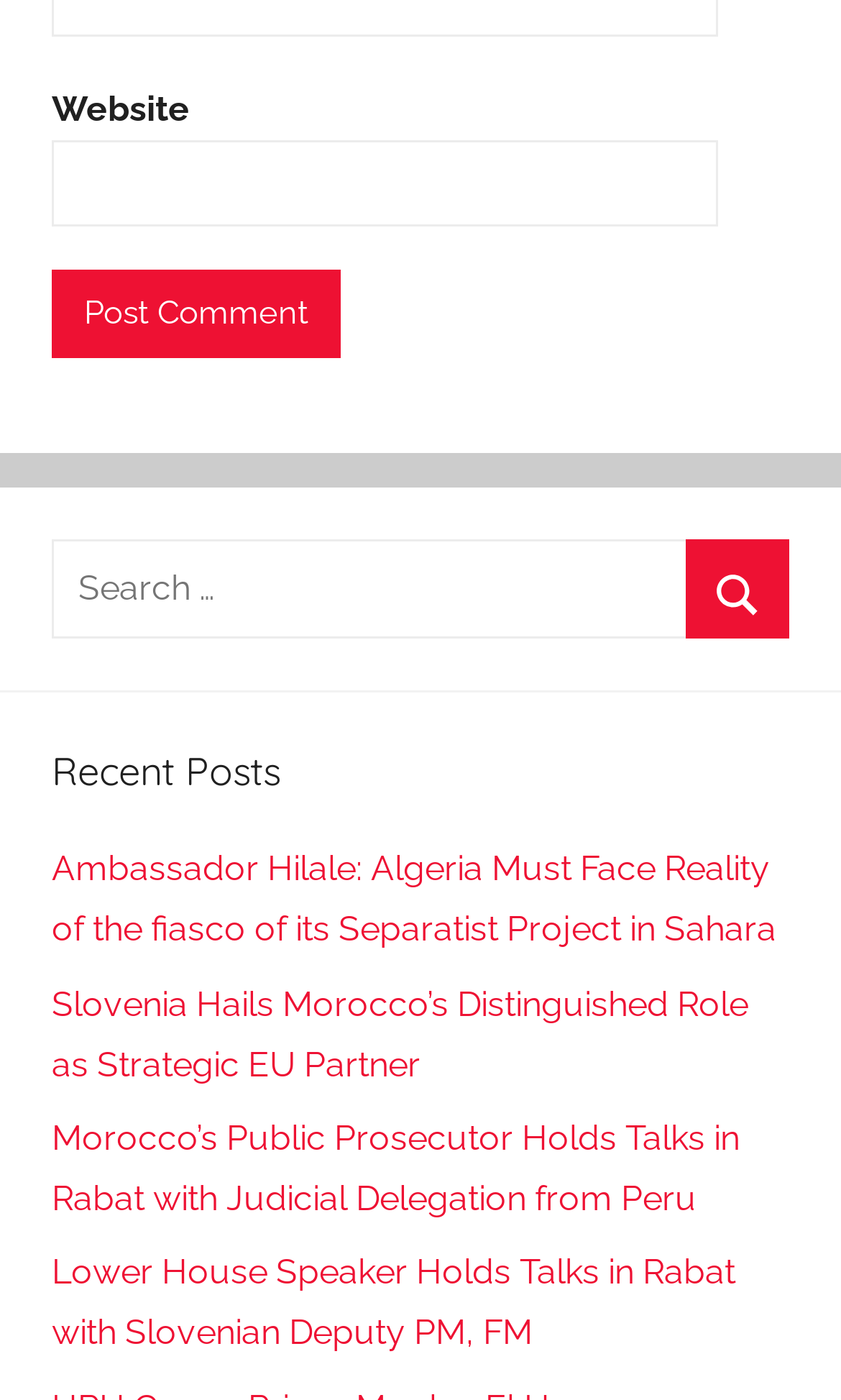Please determine the bounding box coordinates of the section I need to click to accomplish this instruction: "Post a comment".

[0.062, 0.192, 0.405, 0.256]